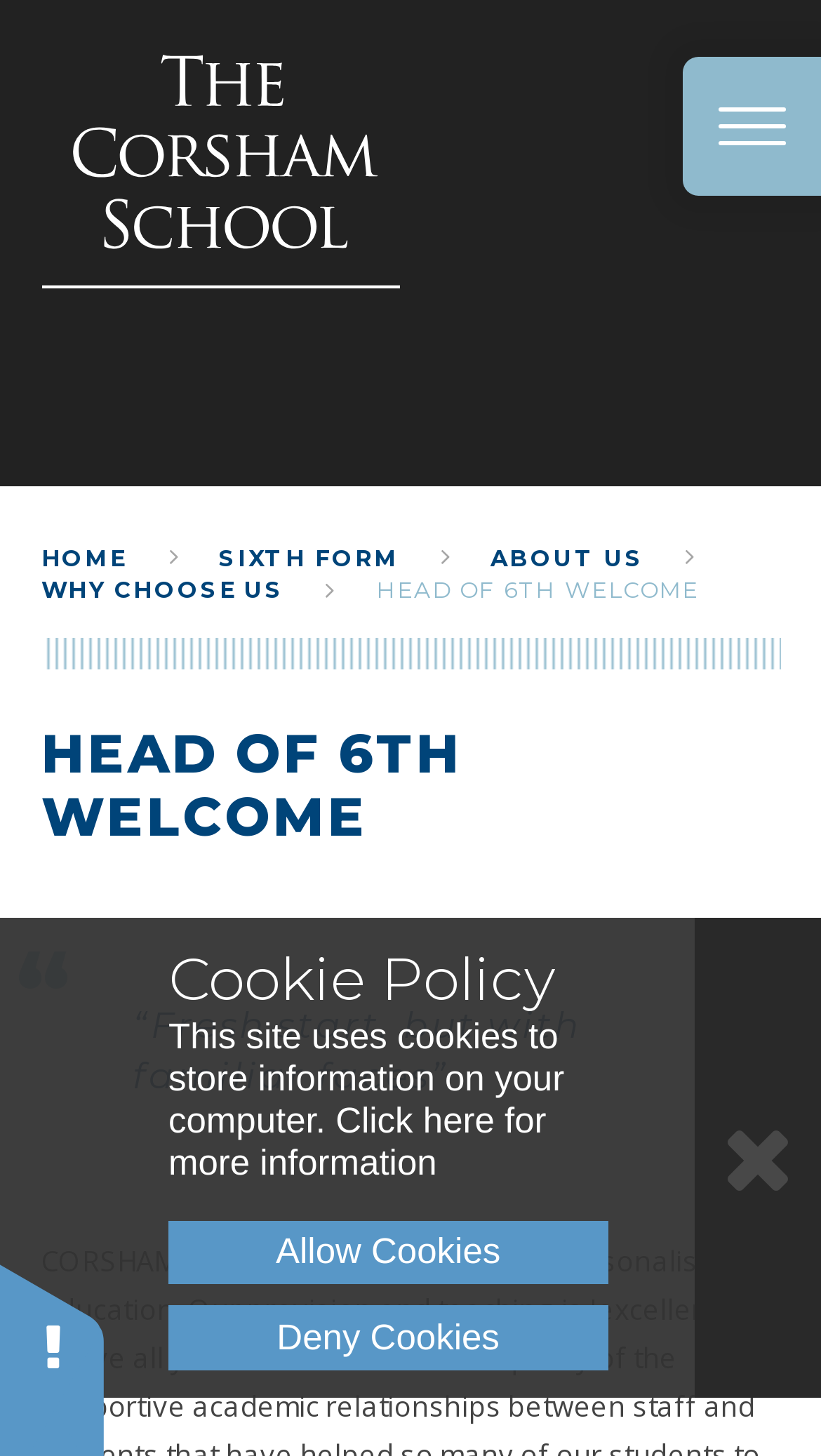Identify the bounding box for the UI element described as: "Head of 6th Welcome". The coordinates should be four float numbers between 0 and 1, i.e., [left, top, right, bottom].

[0.458, 0.397, 0.851, 0.415]